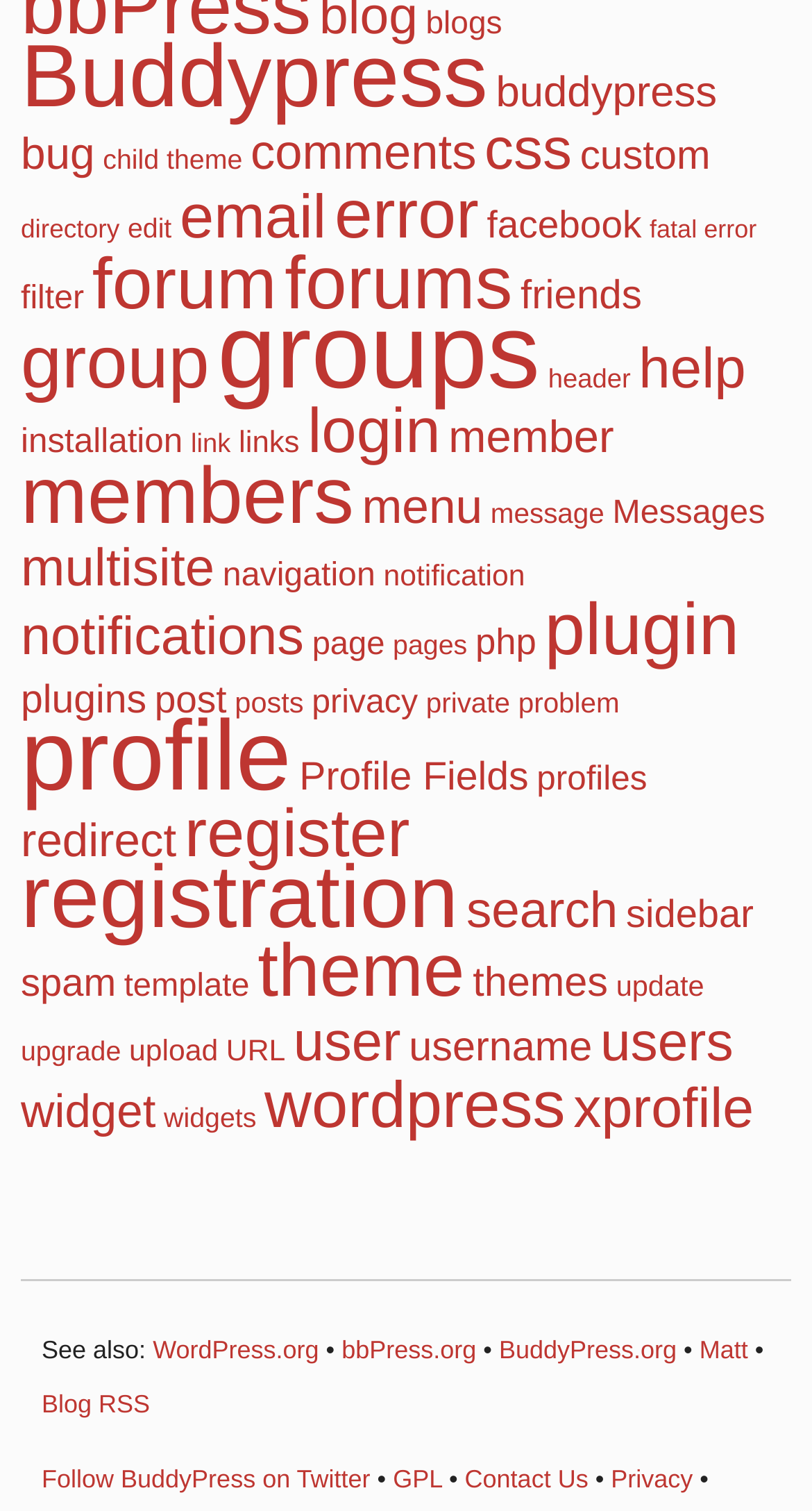Provide a brief response using a word or short phrase to this question:
What is the name of the author mentioned on the webpage?

Matt